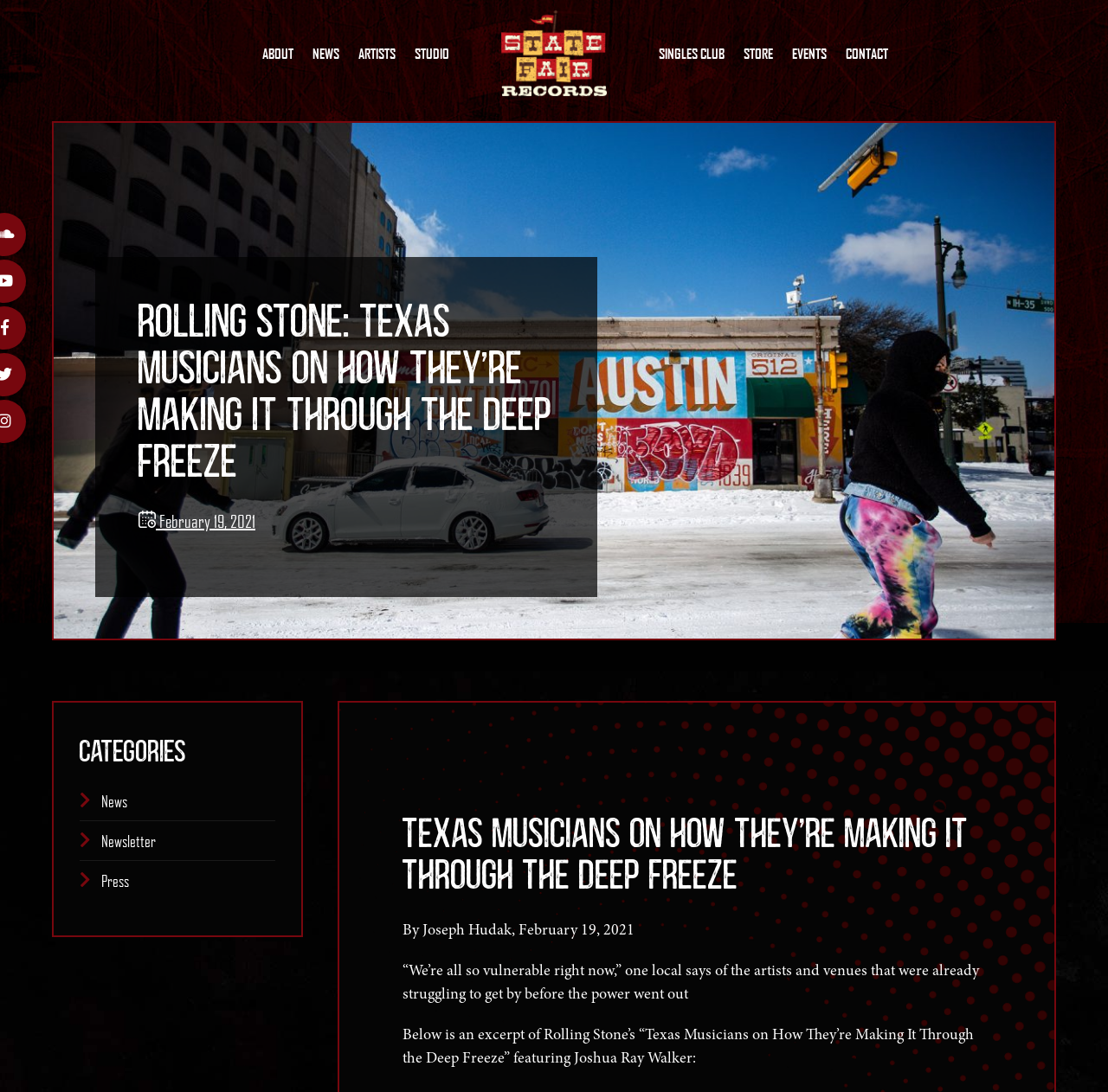Predict the bounding box of the UI element based on this description: "Artists".

[0.323, 0.031, 0.357, 0.068]